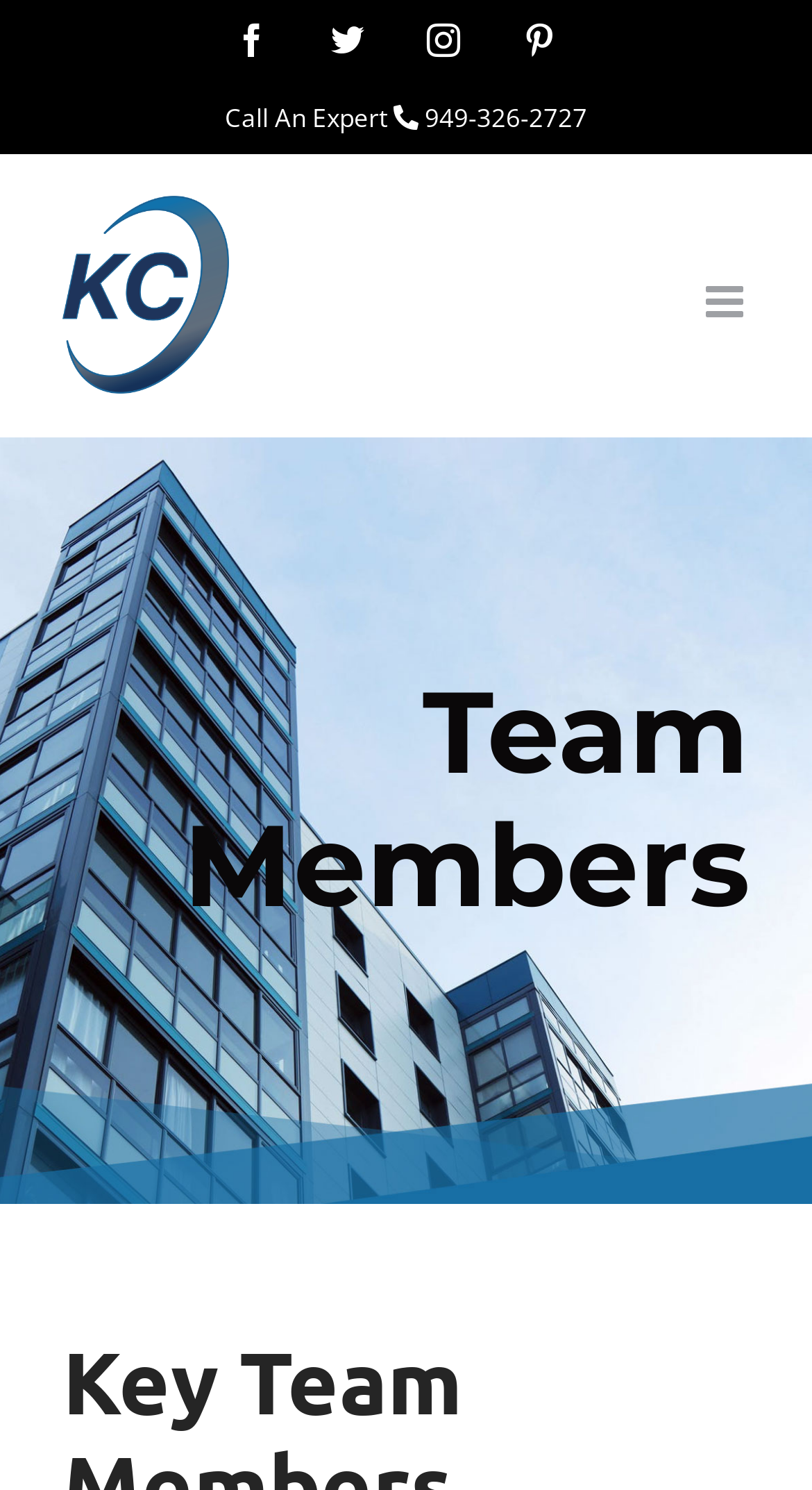Carefully examine the image and provide an in-depth answer to the question: What is the phone number to call an expert?

I looked for a link or text that mentions calling an expert and found the phone number 949-326-2727, which is associated with the link 'Call An Expert'.